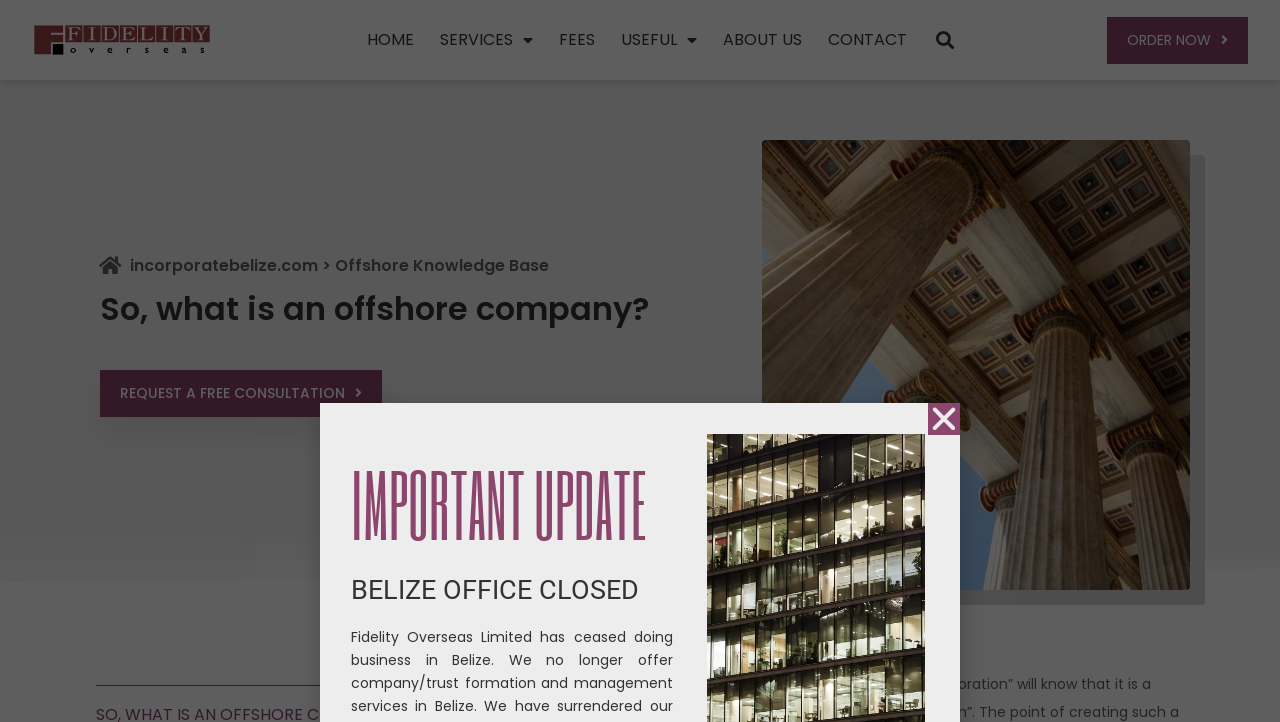What is the text of the important update?
Answer the question in as much detail as possible.

I looked at the webpage and found a section with an 'IMPORTANT UPDATE' label, and below it, I found the text 'BELIZE OFFICE CLOSED'.